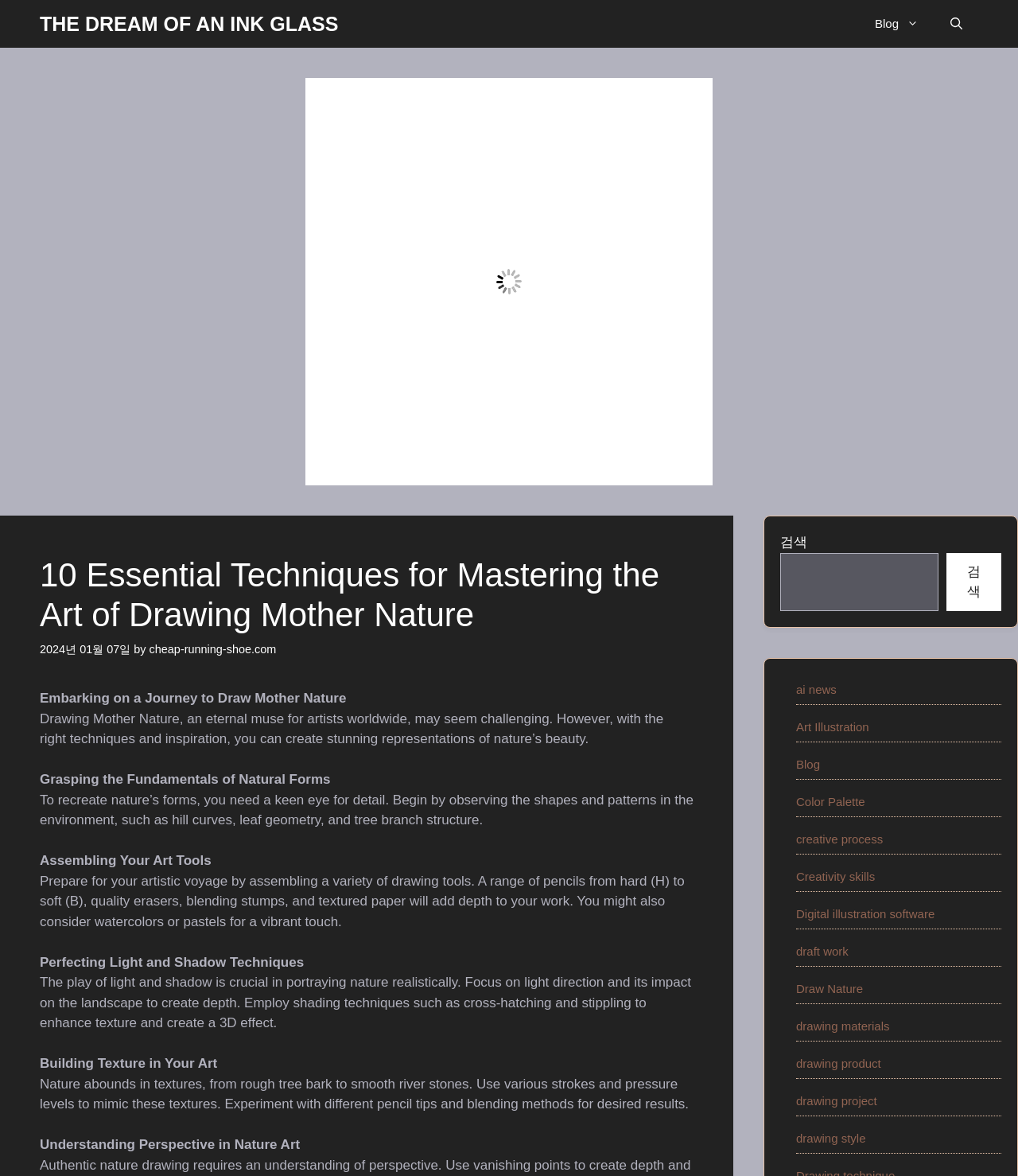How many links are there in the navigation section? Look at the image and give a one-word or short phrase answer.

2